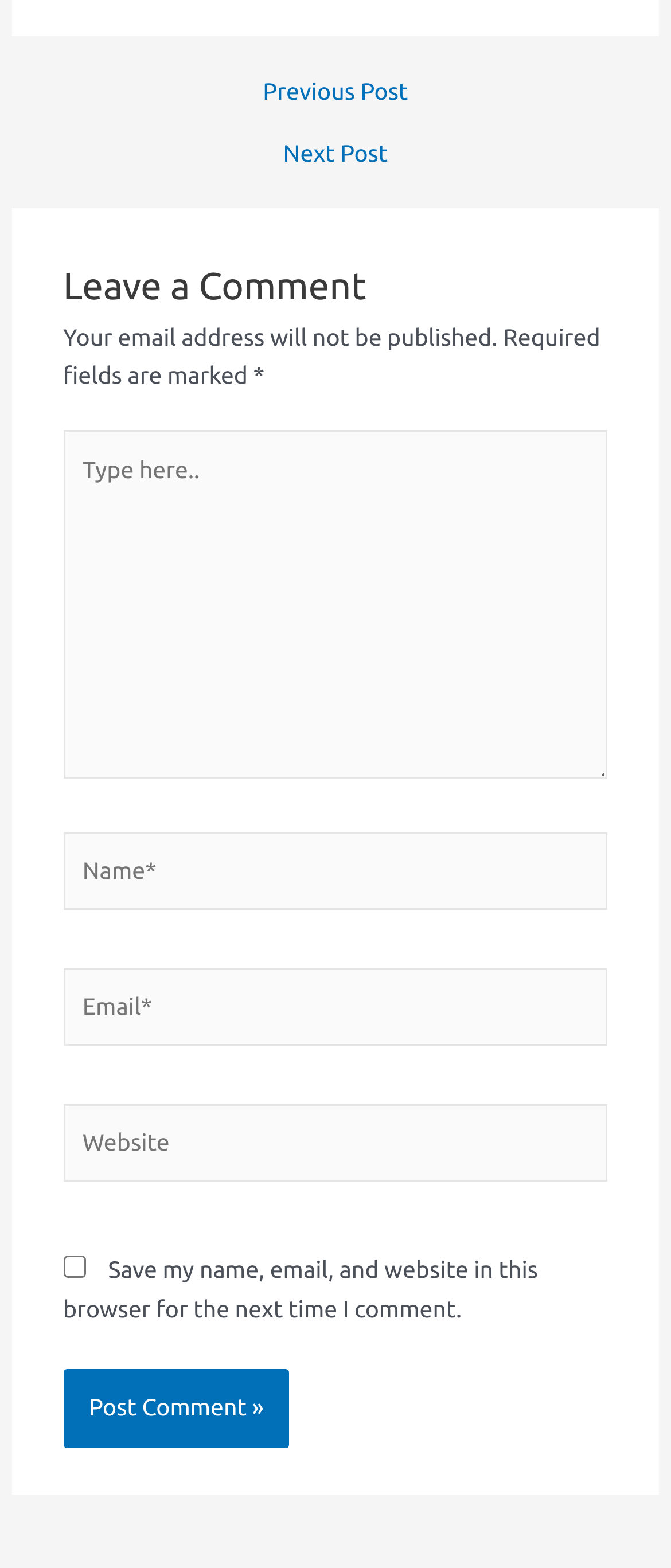Can you give a comprehensive explanation to the question given the content of the image?
What is the function of the 'Post Comment »' button?

The 'Post Comment »' button is used to submit the user's comment after filling in the required fields, allowing the comment to be posted on the website.